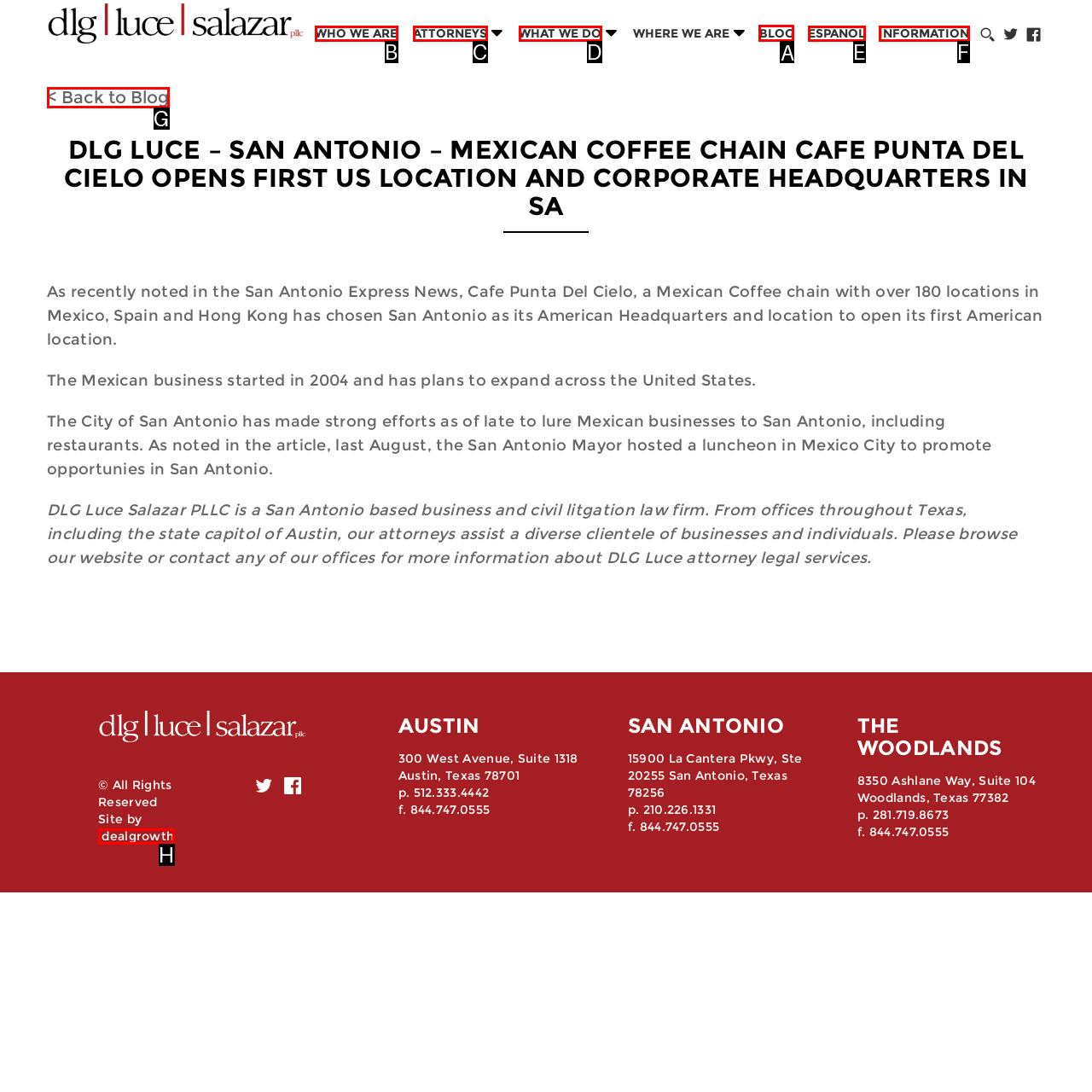Indicate the HTML element to be clicked to accomplish this task: Click the 'BLOG' link Respond using the letter of the correct option.

A